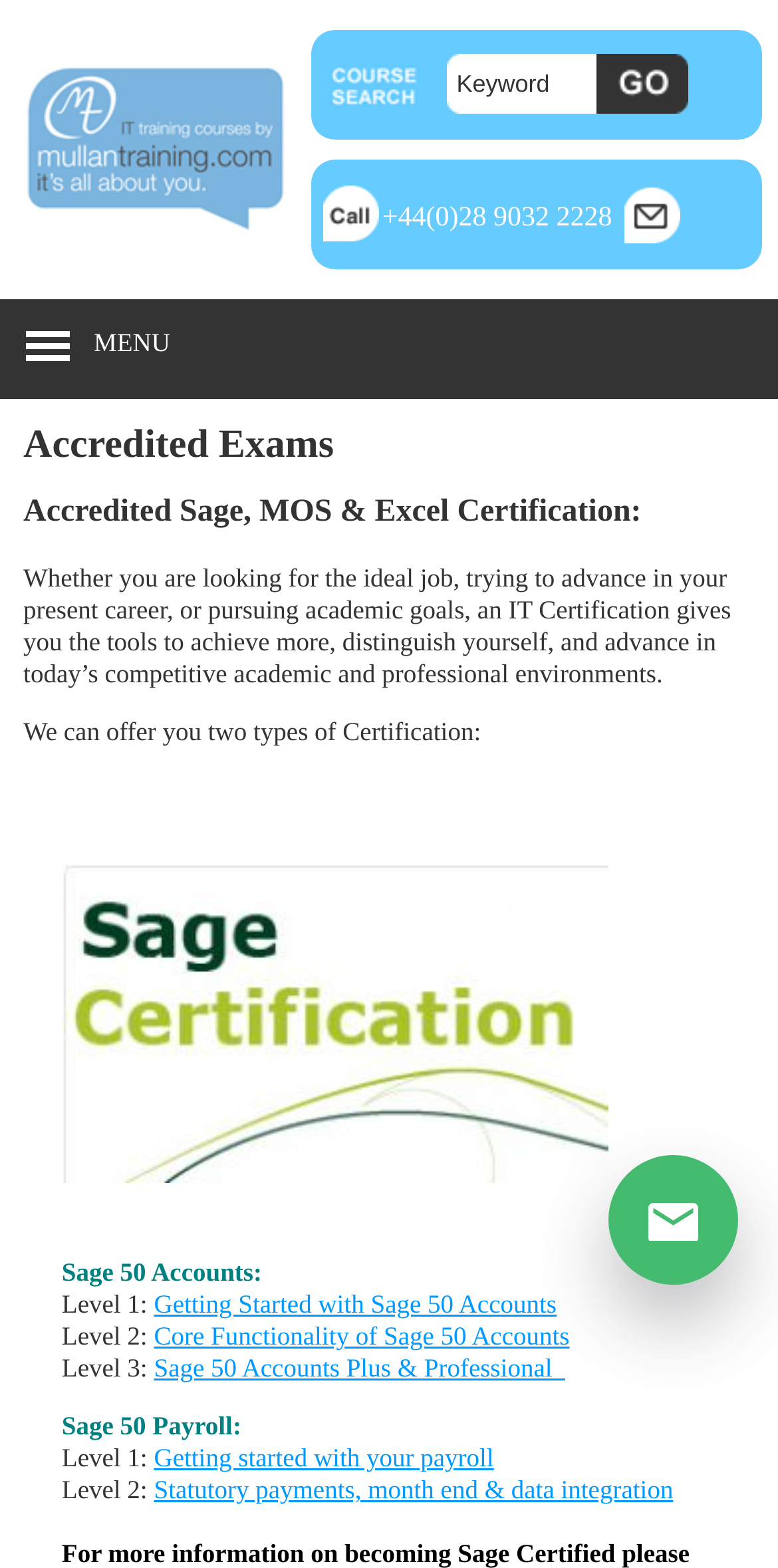Please find the bounding box coordinates for the clickable element needed to perform this instruction: "Click the IT Training Belfast link".

[0.02, 0.136, 0.38, 0.155]